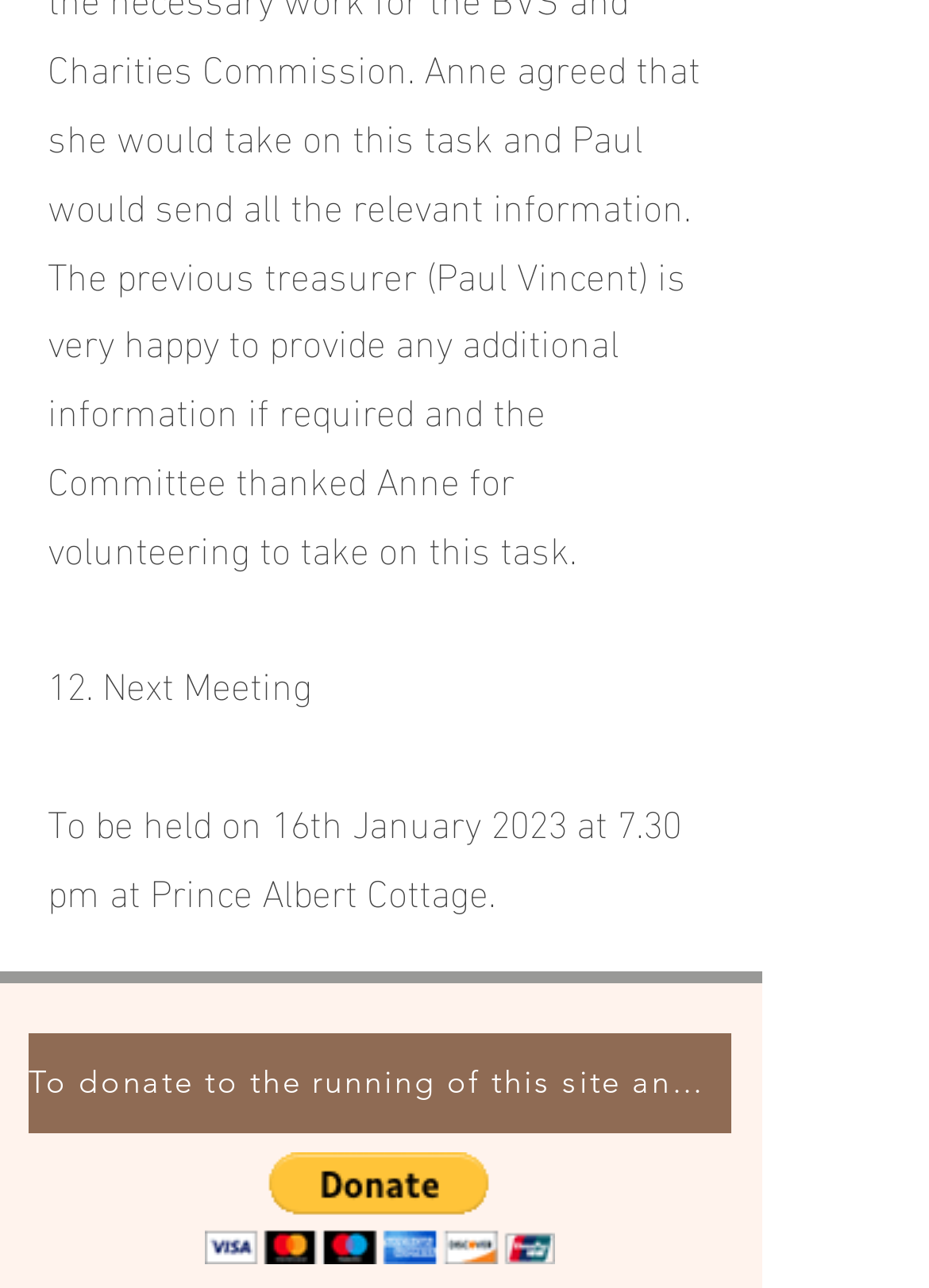Given the webpage screenshot and the description, determine the bounding box coordinates (top-left x, top-left y, bottom-right x, bottom-right y) that define the location of the UI element matching this description: alt="PayPal Button" aria-label="Donate via PayPal"

[0.221, 0.894, 0.597, 0.981]